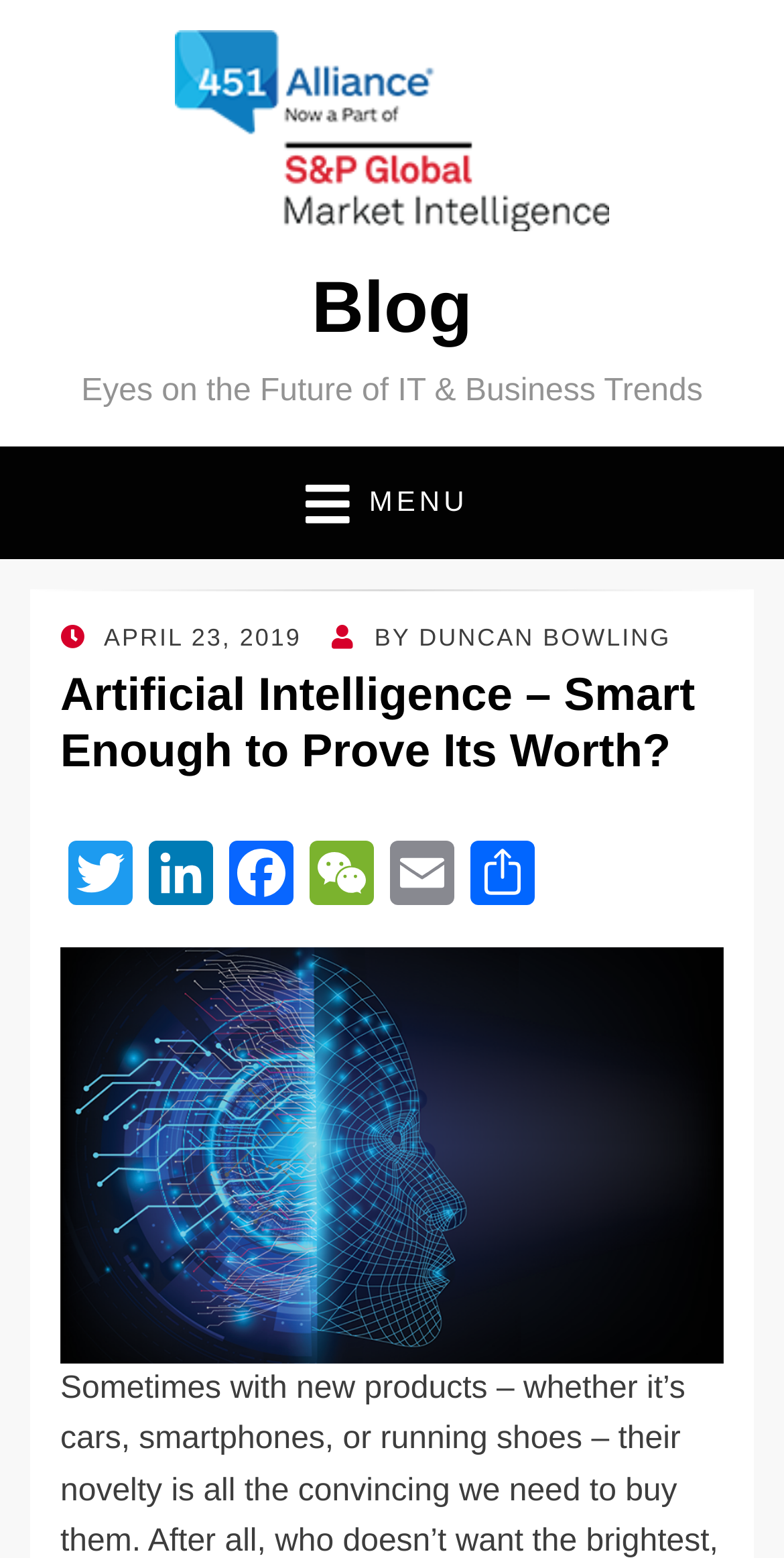What is the date of the post?
Answer the question with just one word or phrase using the image.

April 23, 2019